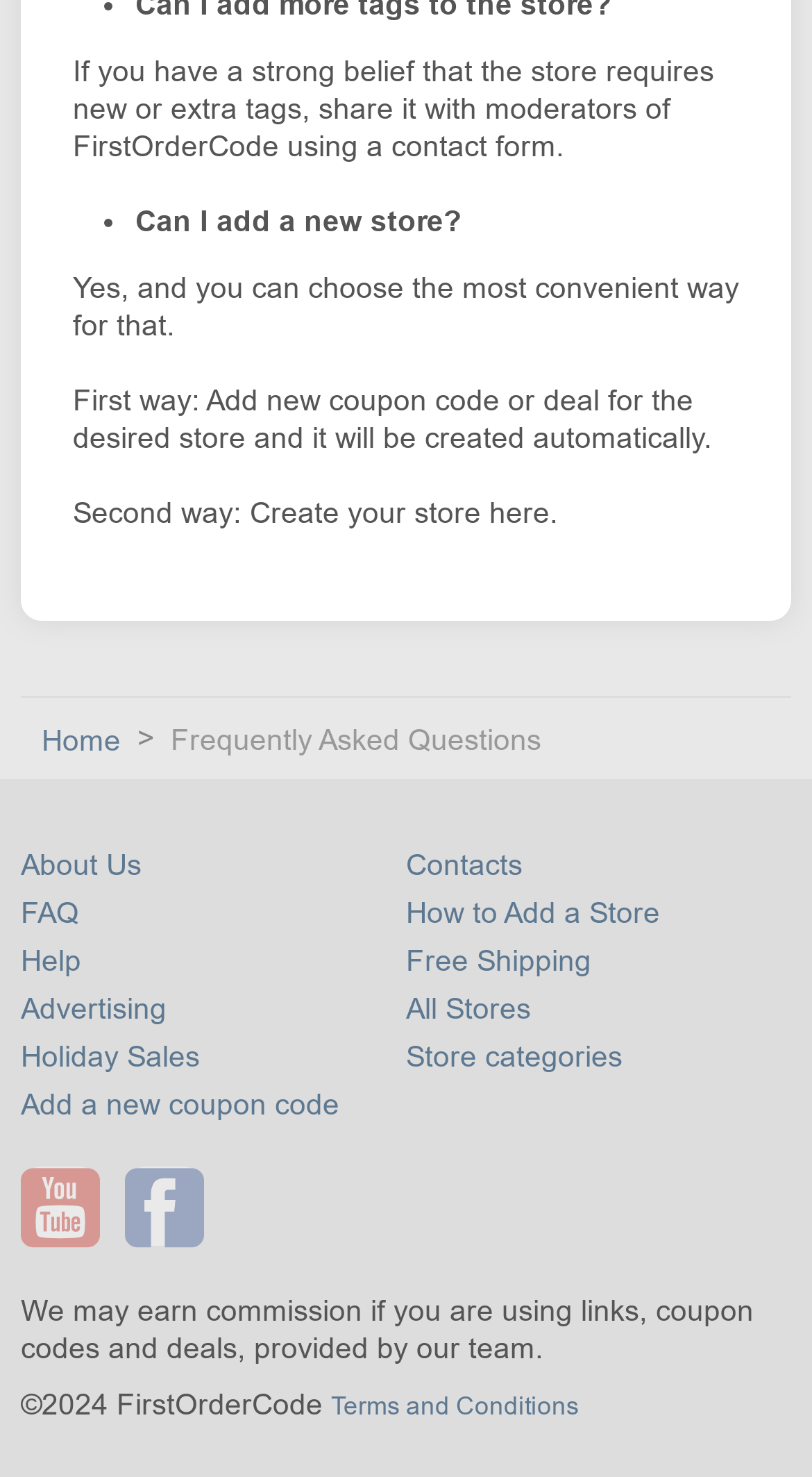Determine the bounding box coordinates for the region that must be clicked to execute the following instruction: "View 'Terms and Conditions'".

[0.408, 0.943, 0.713, 0.962]